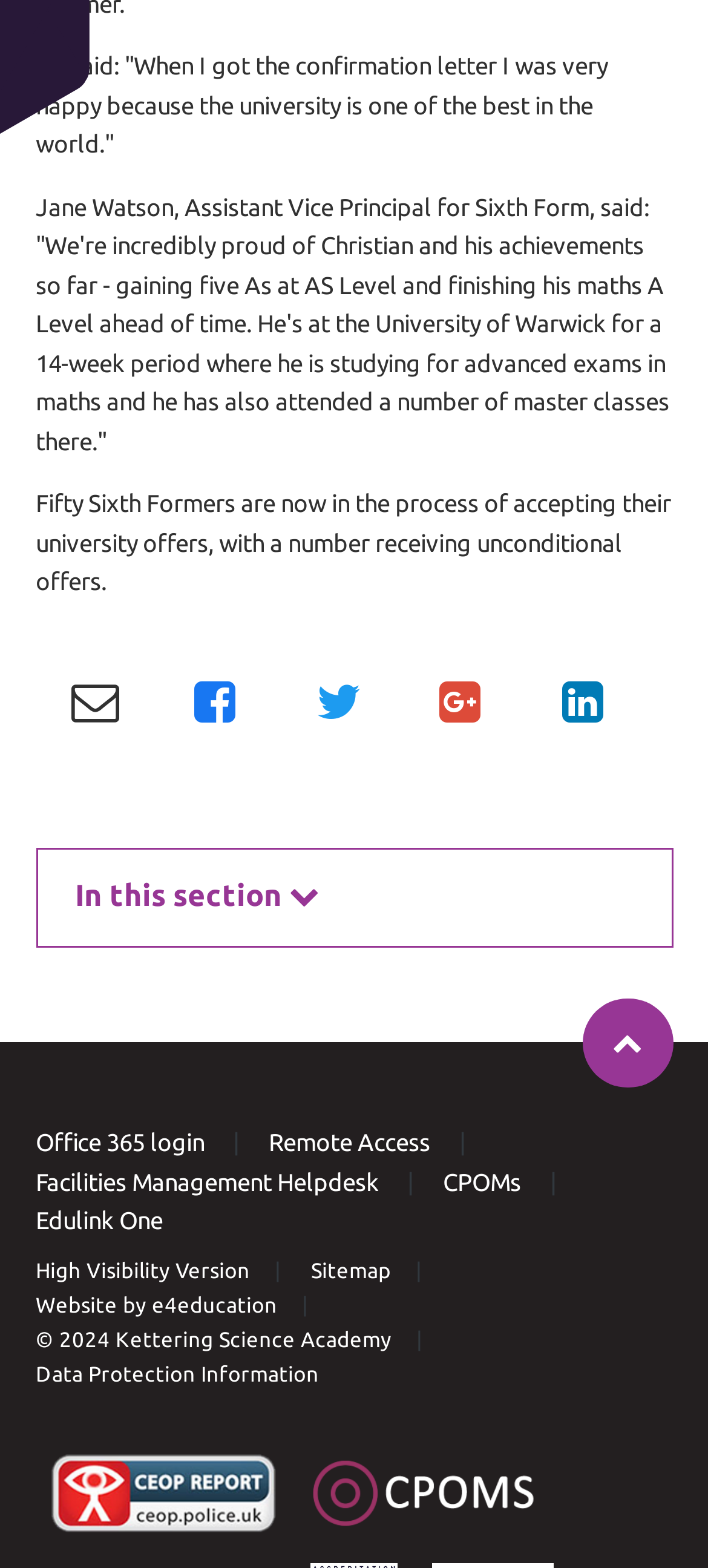What is the name of the academy mentioned on the webpage?
Please give a detailed and thorough answer to the question, covering all relevant points.

The text at the bottom of the webpage mentions '© 2024 Kettering Science Academy', indicating that the academy's name is Kettering Science Academy.